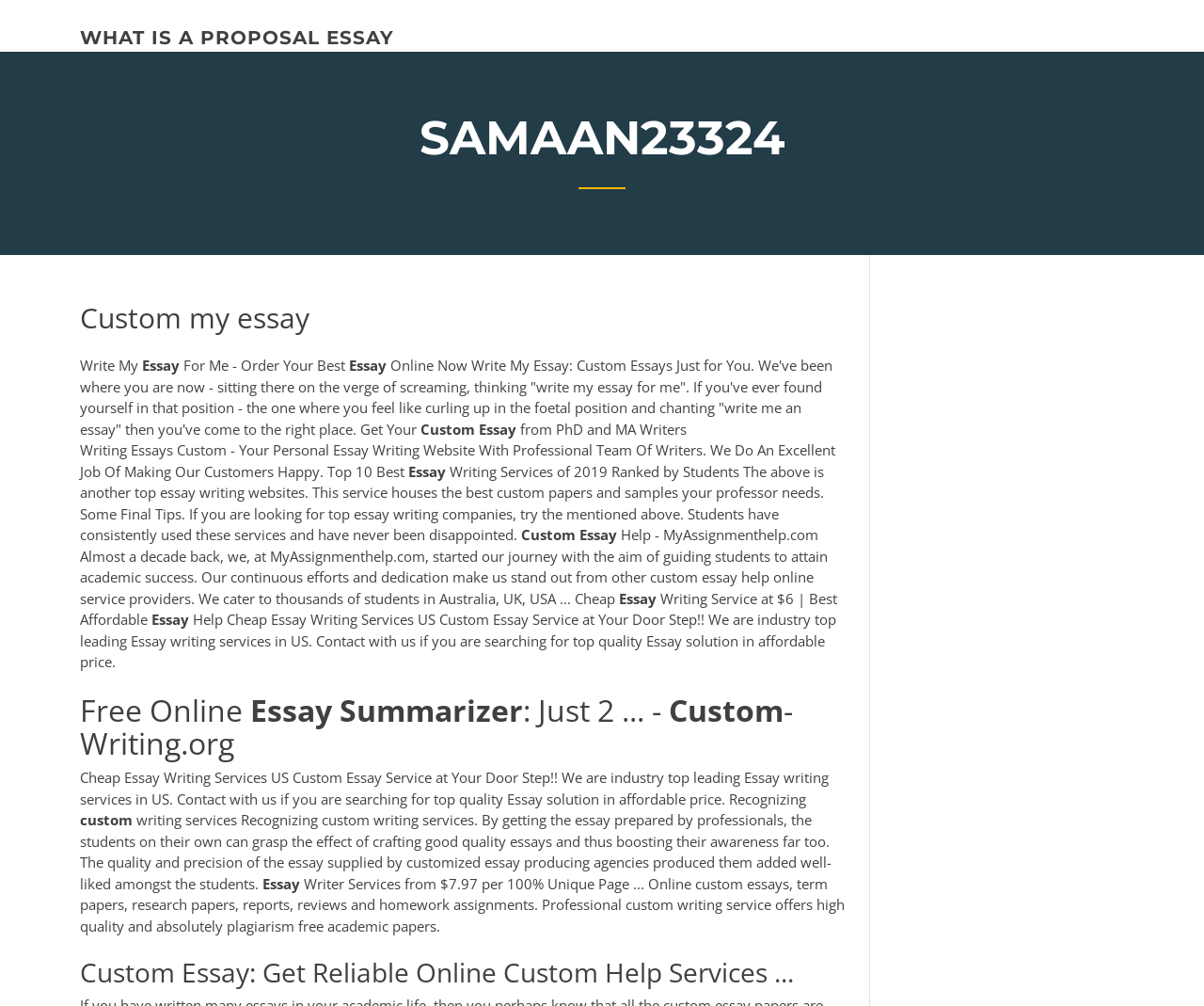Elaborate on the different components and information displayed on the webpage.

This webpage appears to be a custom essay writing service website. At the top, there is a link titled "WHAT IS A PROPOSAL ESSAY". Below it, there is a heading "SAMAAN23324" which contains several subheadings and text elements. The main heading "Custom my essay" is followed by a series of static text elements that describe the service, including "Write My Essay For Me - Order Your Best Online Now" and "Custom Essays Just for You". 

There are several paragraphs of text that explain the benefits of using the service, including the ability to get essays written by PhD and MA writers, and the guarantee of high-quality and plagiarism-free papers. The text also mentions that the service has been used by students in Australia, UK, and USA, and that it offers affordable prices starting from $6.

Further down the page, there are more headings and text elements that describe the service, including "Free Online Essay Summarizer", "Cheap Essay Writing Services US", and "Custom Essay: Get Reliable Online Custom Help Services". The page also mentions the benefits of using custom writing services, such as improving students' awareness of crafting good quality essays.

Overall, the webpage is densely packed with text, with multiple headings and paragraphs that describe the custom essay writing service and its benefits.